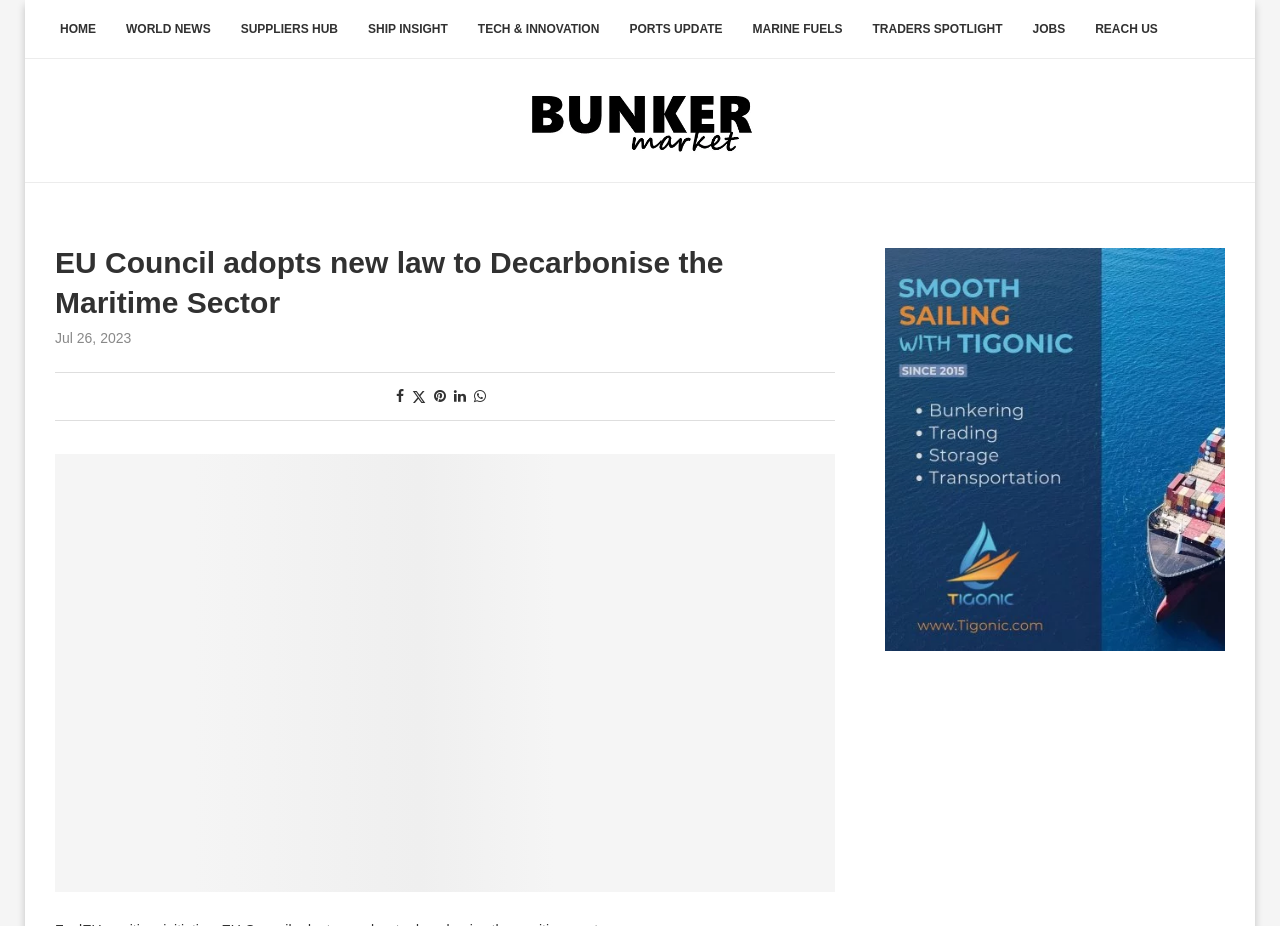Determine the bounding box coordinates for the area that should be clicked to carry out the following instruction: "Check European community shipowners association ECSA on FuelEU".

[0.043, 0.49, 0.652, 0.507]